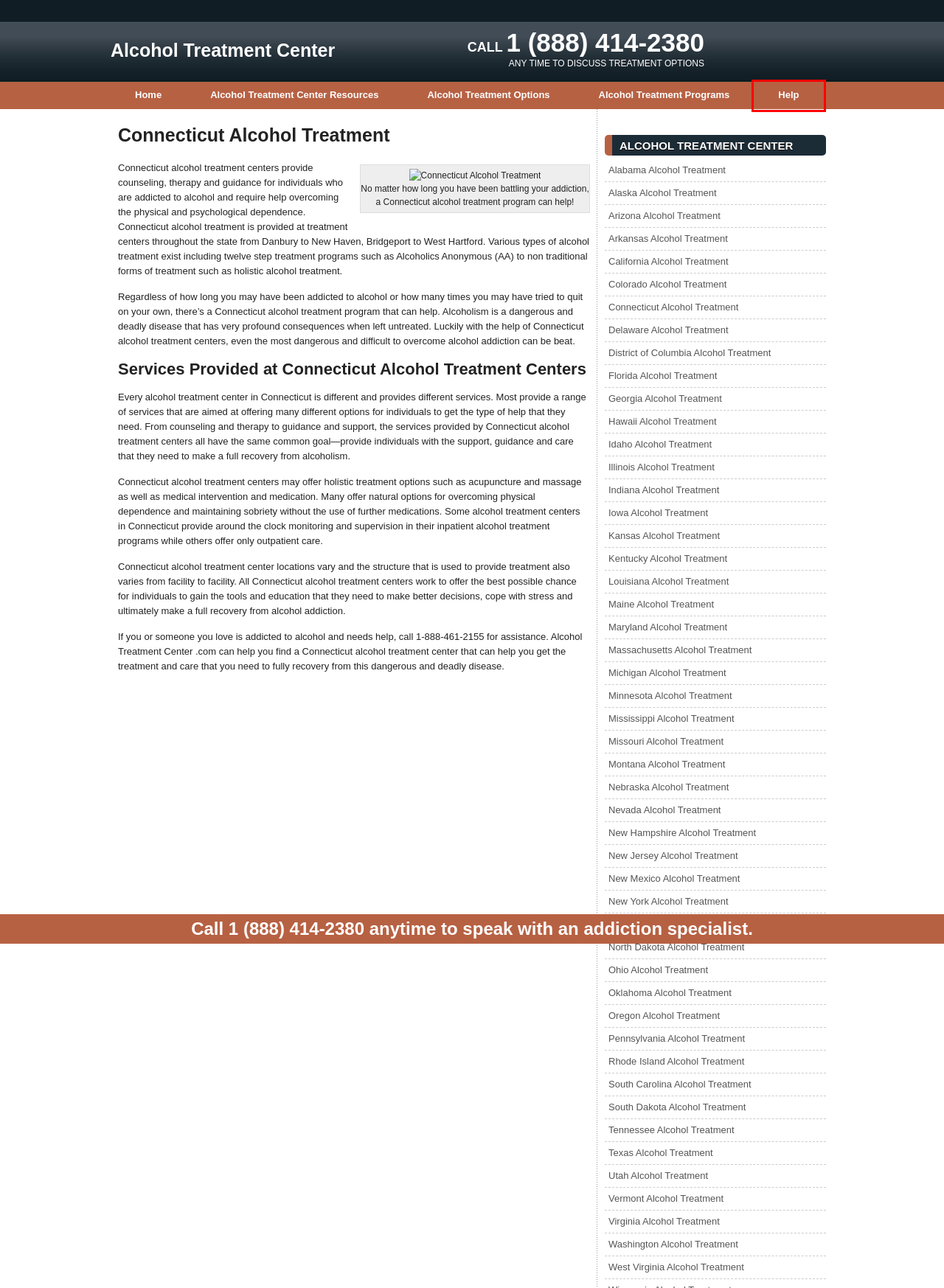You have a screenshot of a webpage with a red rectangle bounding box. Identify the best webpage description that corresponds to the new webpage after clicking the element within the red bounding box. Here are the candidates:
A. Arizona Alcohol Treatment —  Alcohol Treatment Center
B. Alcohol Treatment Center |  Alcohol Treatment Center
C. Vermont Alcohol Treatment —  Alcohol Treatment Center
D. Iowa Alcohol Treatment —  Alcohol Treatment Center
E. Missouri Alcohol Treatment —  Alcohol Treatment Center
F. Kansas Alcohol Treatment —  Alcohol Treatment Center
G. Help —  Alcohol Treatment Center
H. Montana Alcohol Treatment —  Alcohol Treatment Center

G